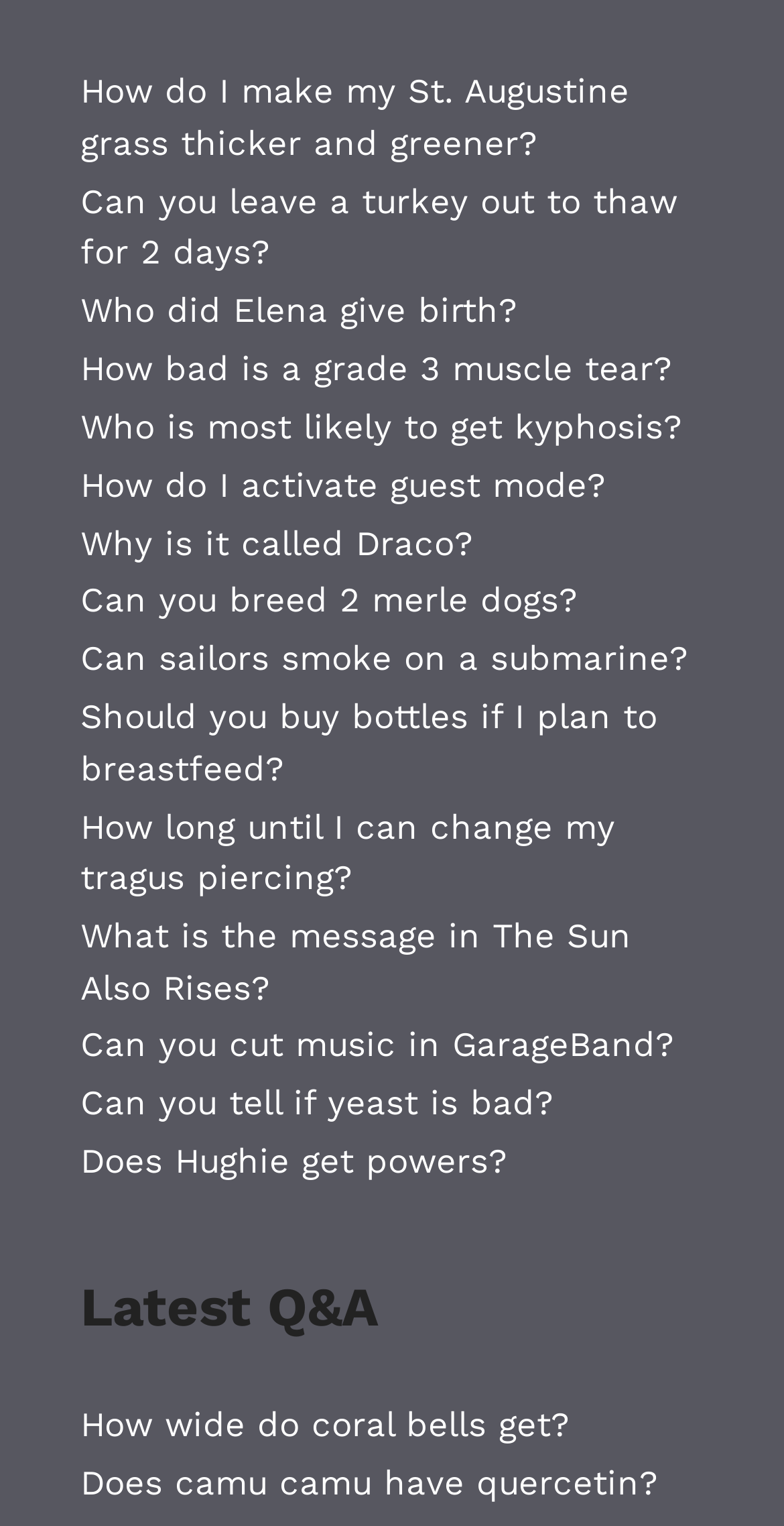How many articles are there in the main section?
Give a detailed response to the question by analyzing the screenshot.

There are 10 articles in the main section, each with a header and a link. The articles are stacked vertically, and their bounding box coordinates indicate their relative positions.